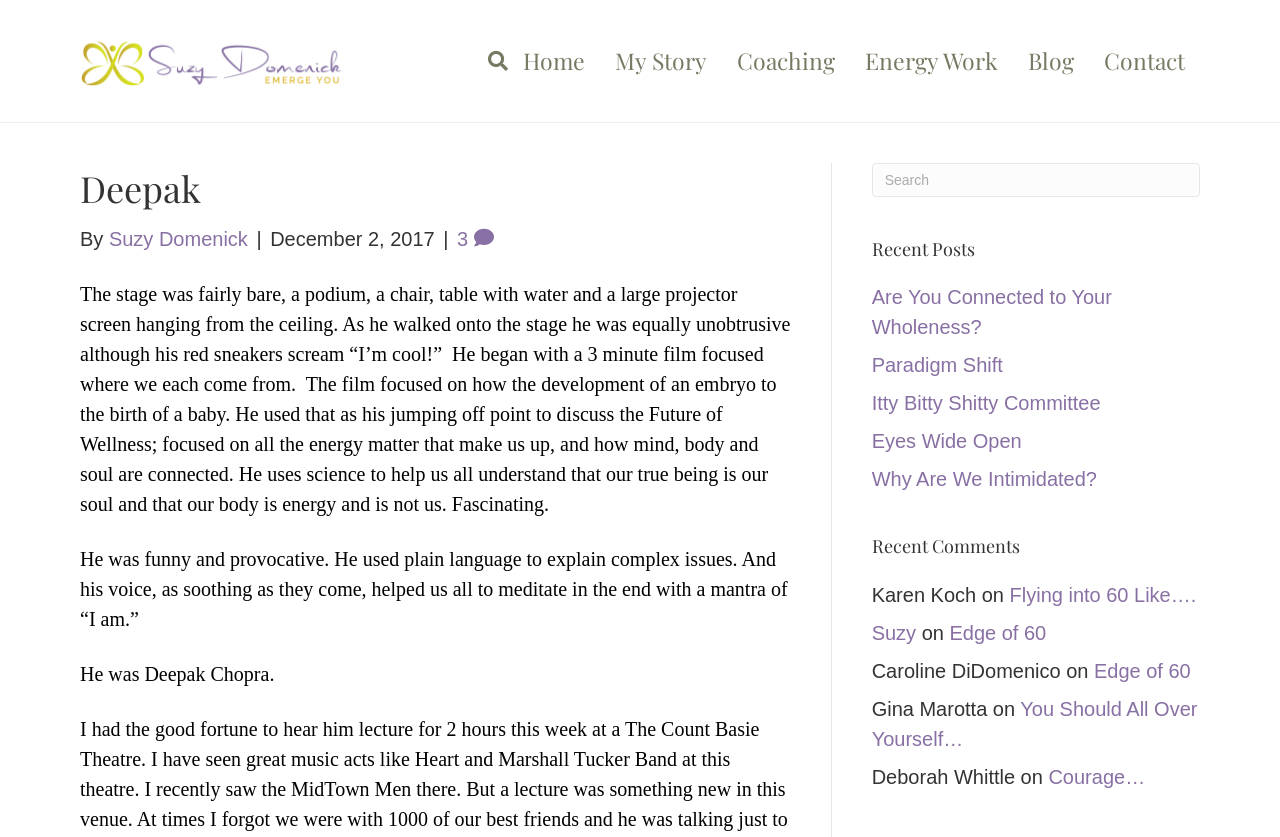Identify the bounding box coordinates for the element you need to click to achieve the following task: "Click on the 'Contact' link". Provide the bounding box coordinates as four float numbers between 0 and 1, in the form [left, top, right, bottom].

[0.851, 0.036, 0.938, 0.11]